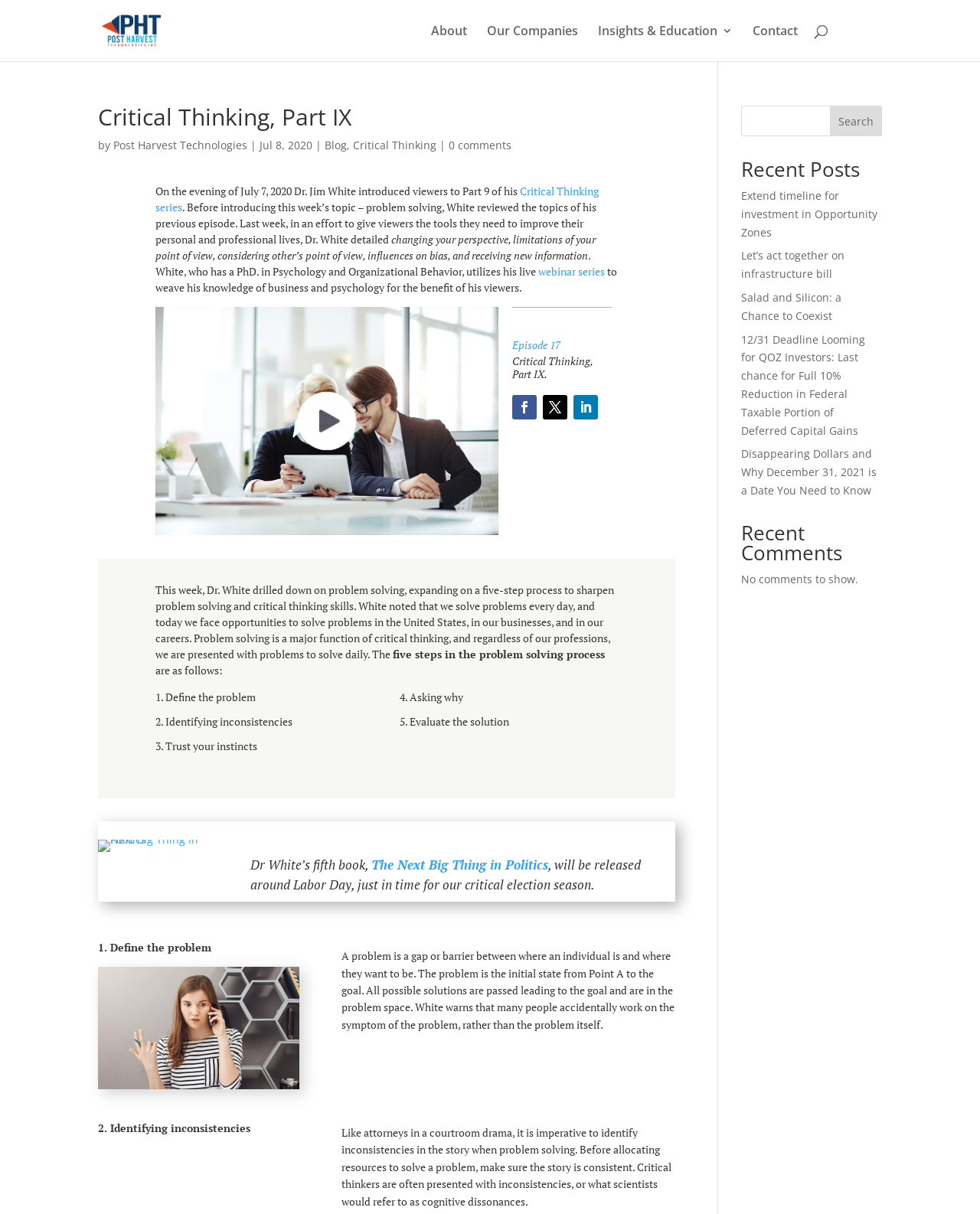What is the topic of the webinar series?
From the screenshot, supply a one-word or short-phrase answer.

Critical Thinking